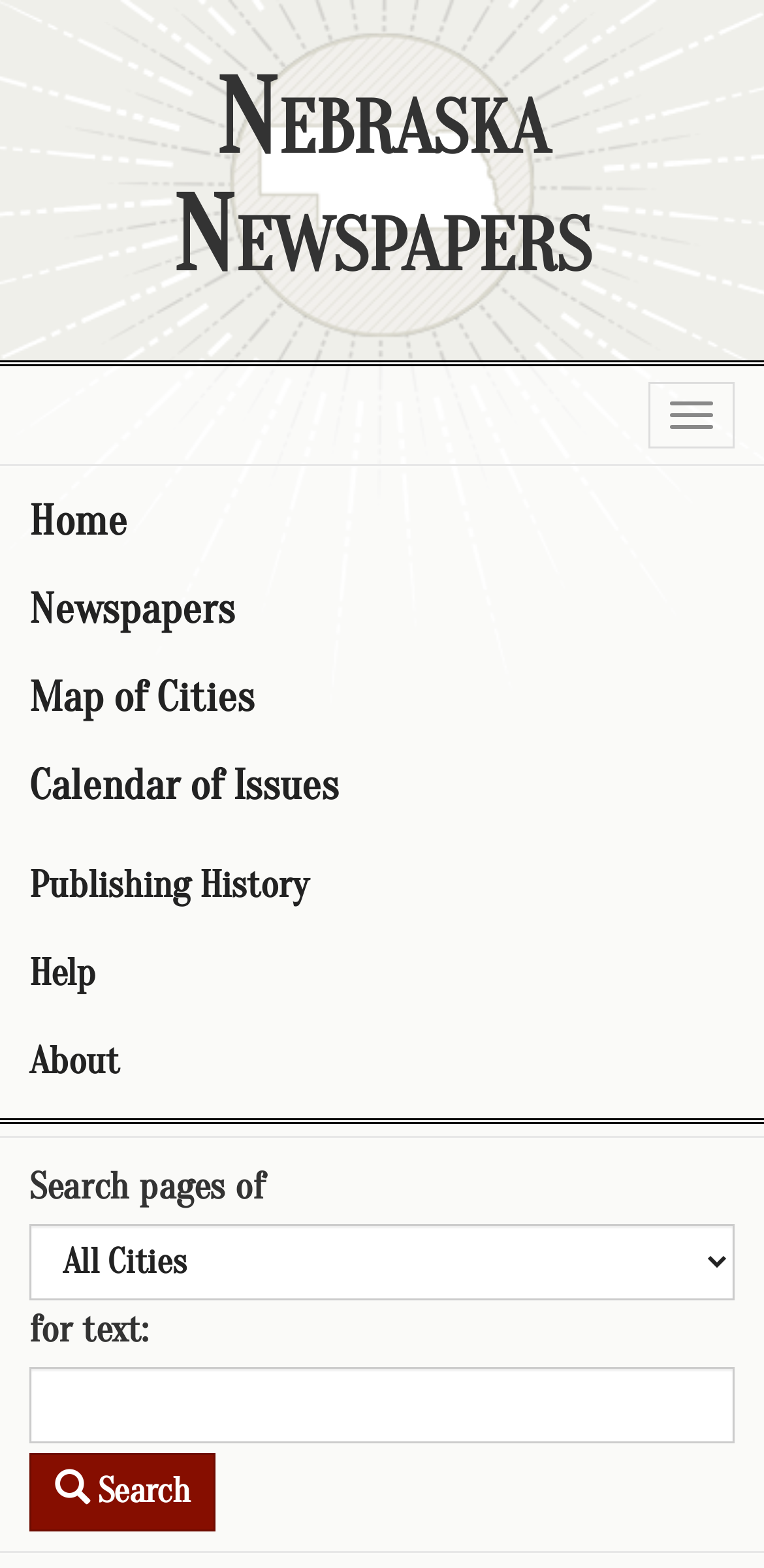Please find the bounding box coordinates of the element that needs to be clicked to perform the following instruction: "Click on the 'Search' button". The bounding box coordinates should be four float numbers between 0 and 1, represented as [left, top, right, bottom].

[0.038, 0.927, 0.282, 0.976]